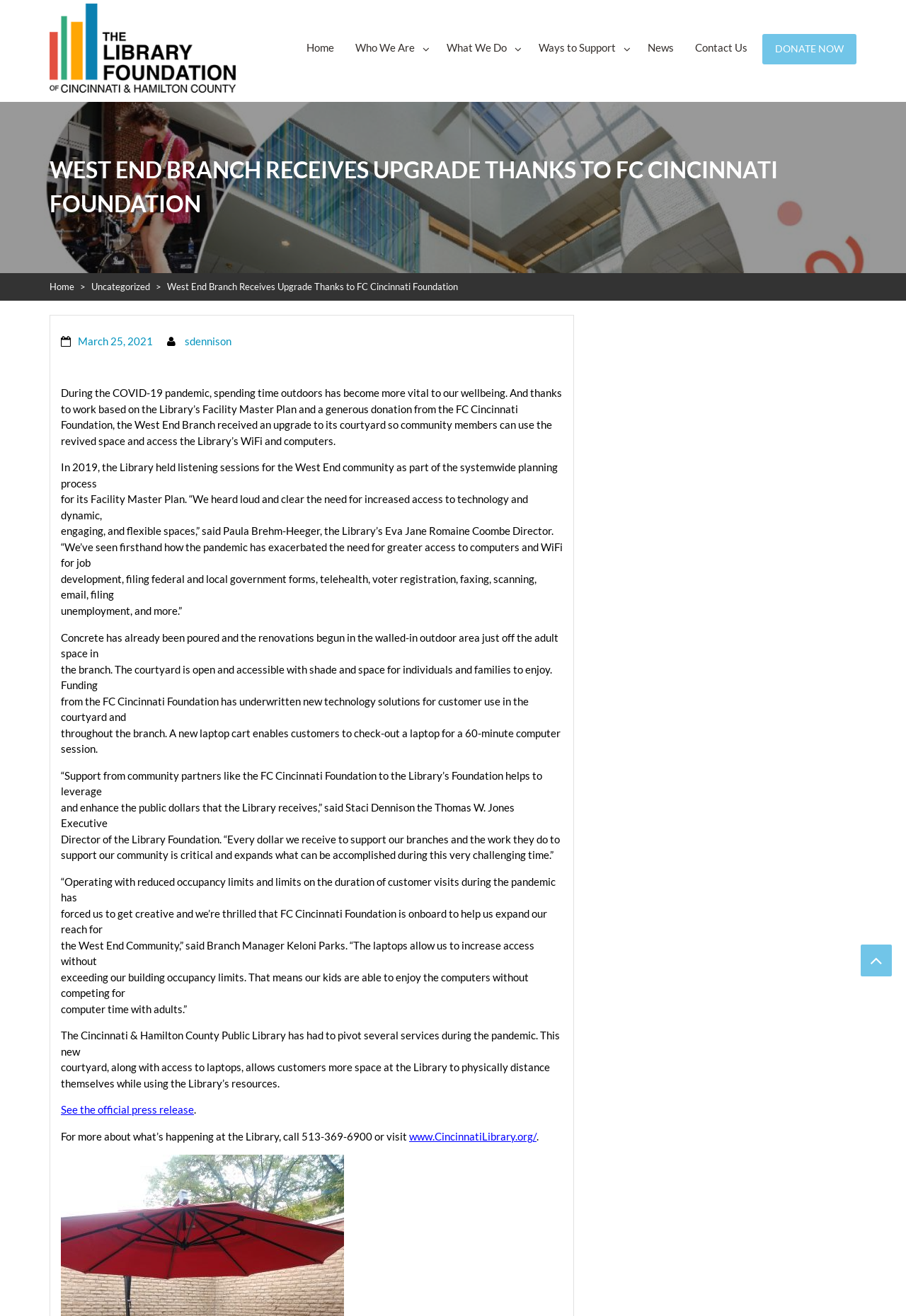Please predict the bounding box coordinates of the element's region where a click is necessary to complete the following instruction: "Read news about the library". The coordinates should be represented by four float numbers between 0 and 1, i.e., [left, top, right, bottom].

[0.703, 0.026, 0.755, 0.047]